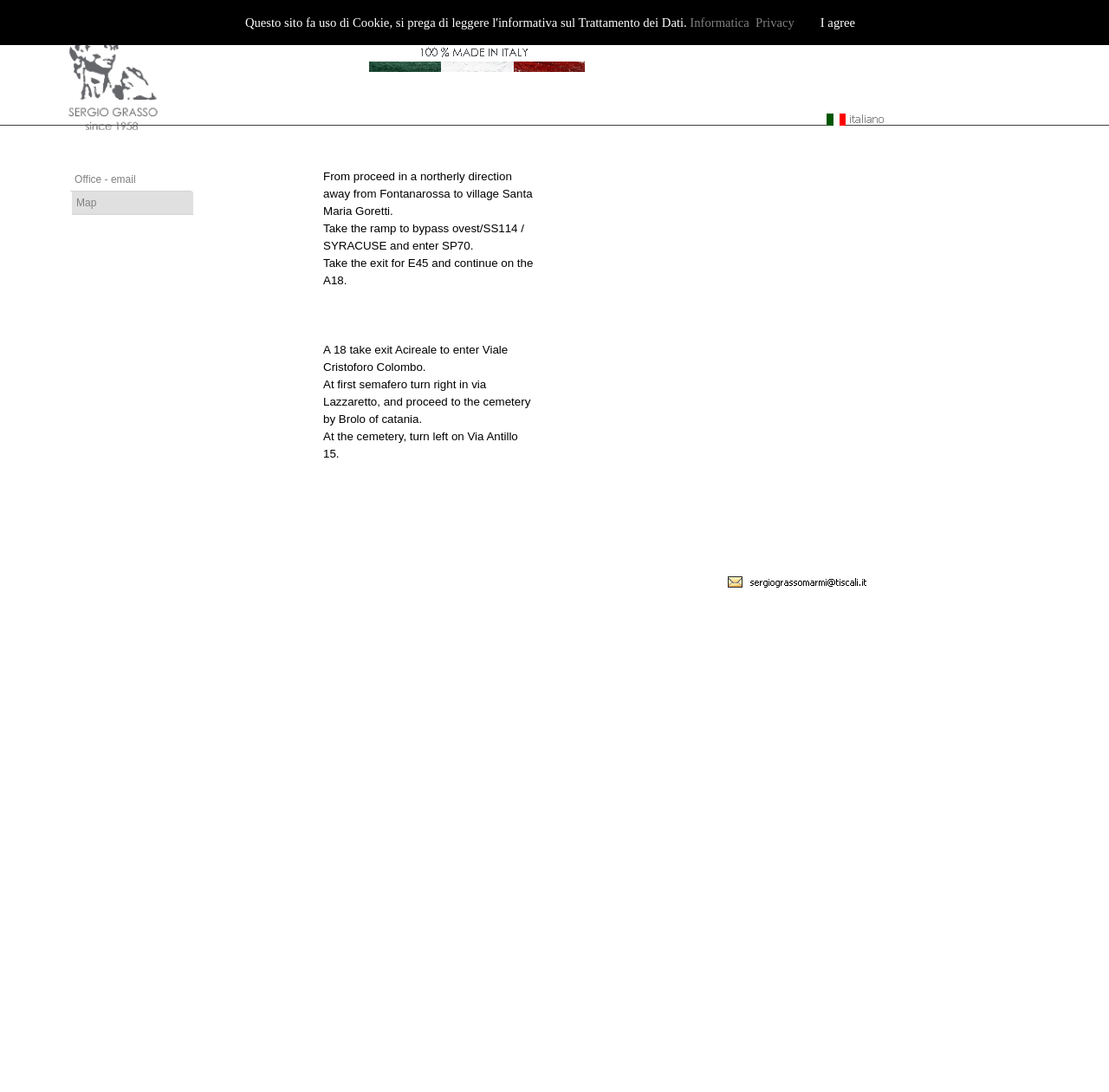Using the webpage screenshot, find the UI element described by Map. Provide the bounding box coordinates in the format (top-left x, top-left y, bottom-right x, bottom-right y), ensuring all values are floating point numbers between 0 and 1.

[0.069, 0.175, 0.17, 0.196]